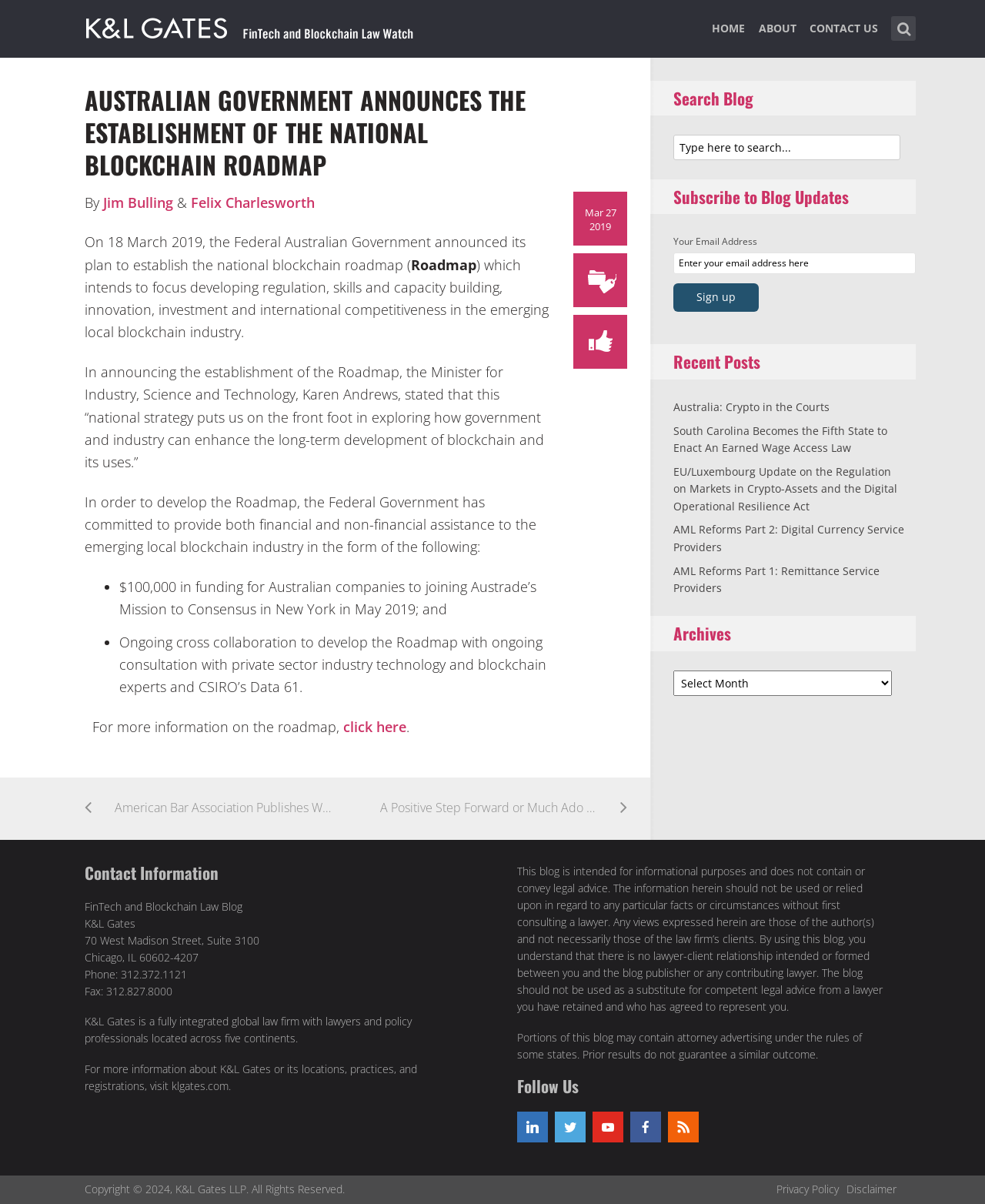Give a one-word or short-phrase answer to the following question: 
What is the phone number of K&L Gates?

312.372.1121